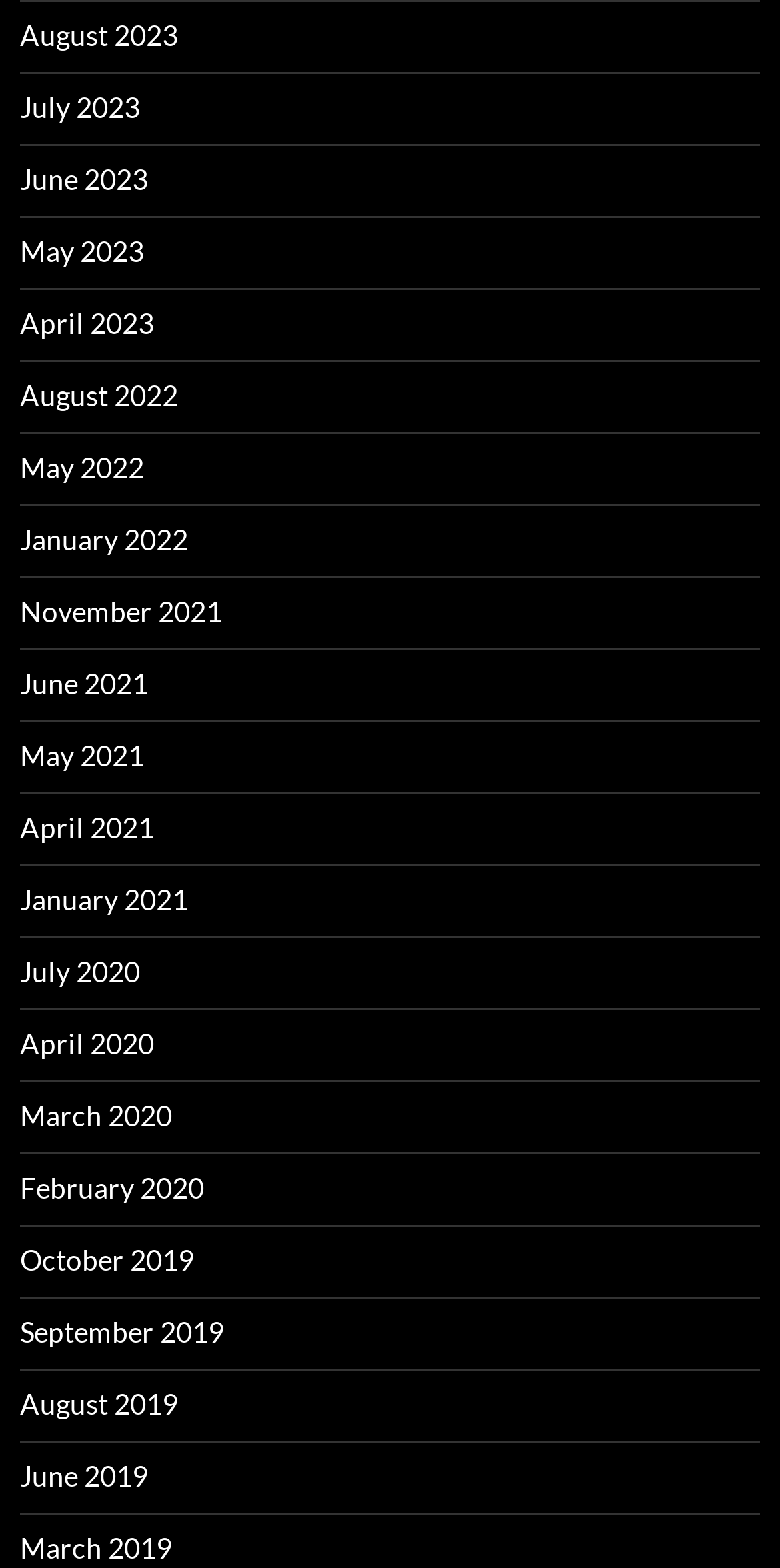Please identify the bounding box coordinates of the region to click in order to complete the task: "go to June 2021". The coordinates must be four float numbers between 0 and 1, specified as [left, top, right, bottom].

[0.026, 0.425, 0.19, 0.447]